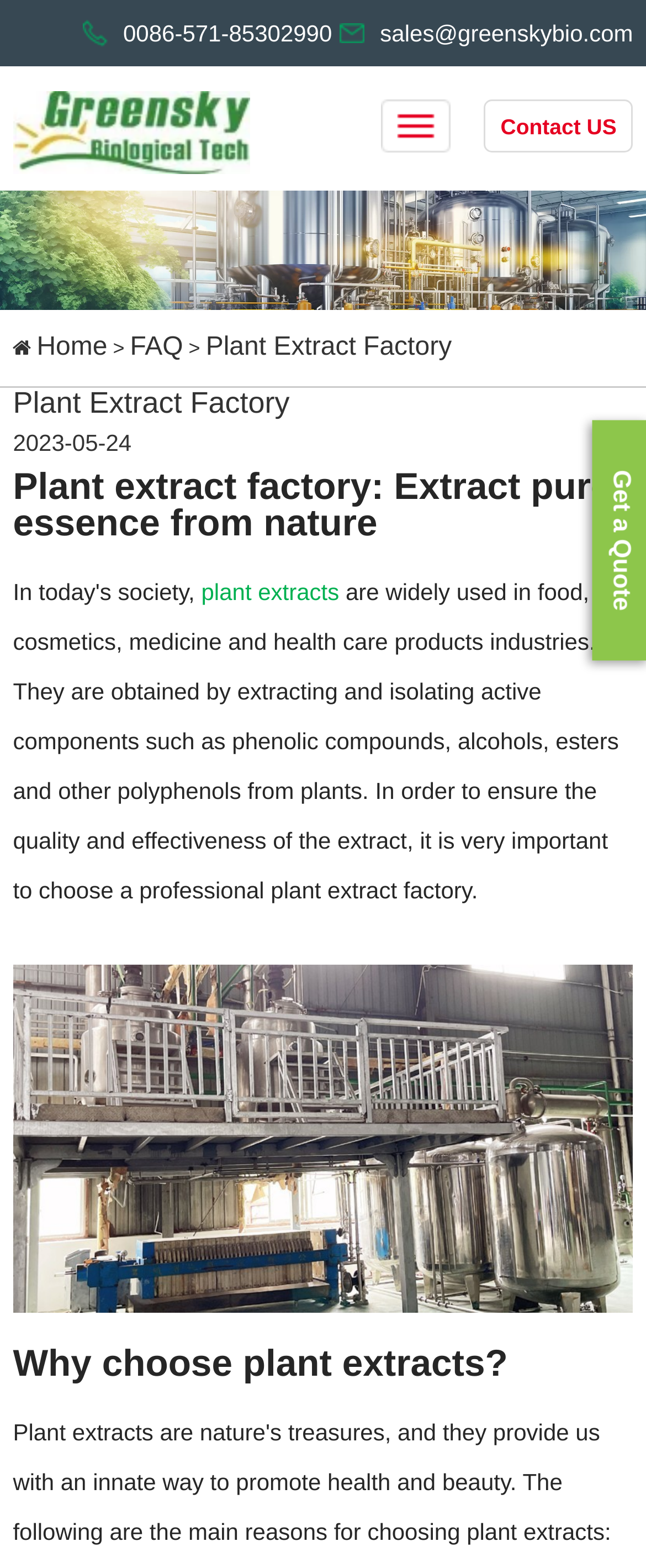Please determine the bounding box coordinates for the UI element described here. Use the format (top-left x, top-left y, bottom-right x, bottom-right y) with values bounded between 0 and 1: Home

[0.057, 0.212, 0.166, 0.23]